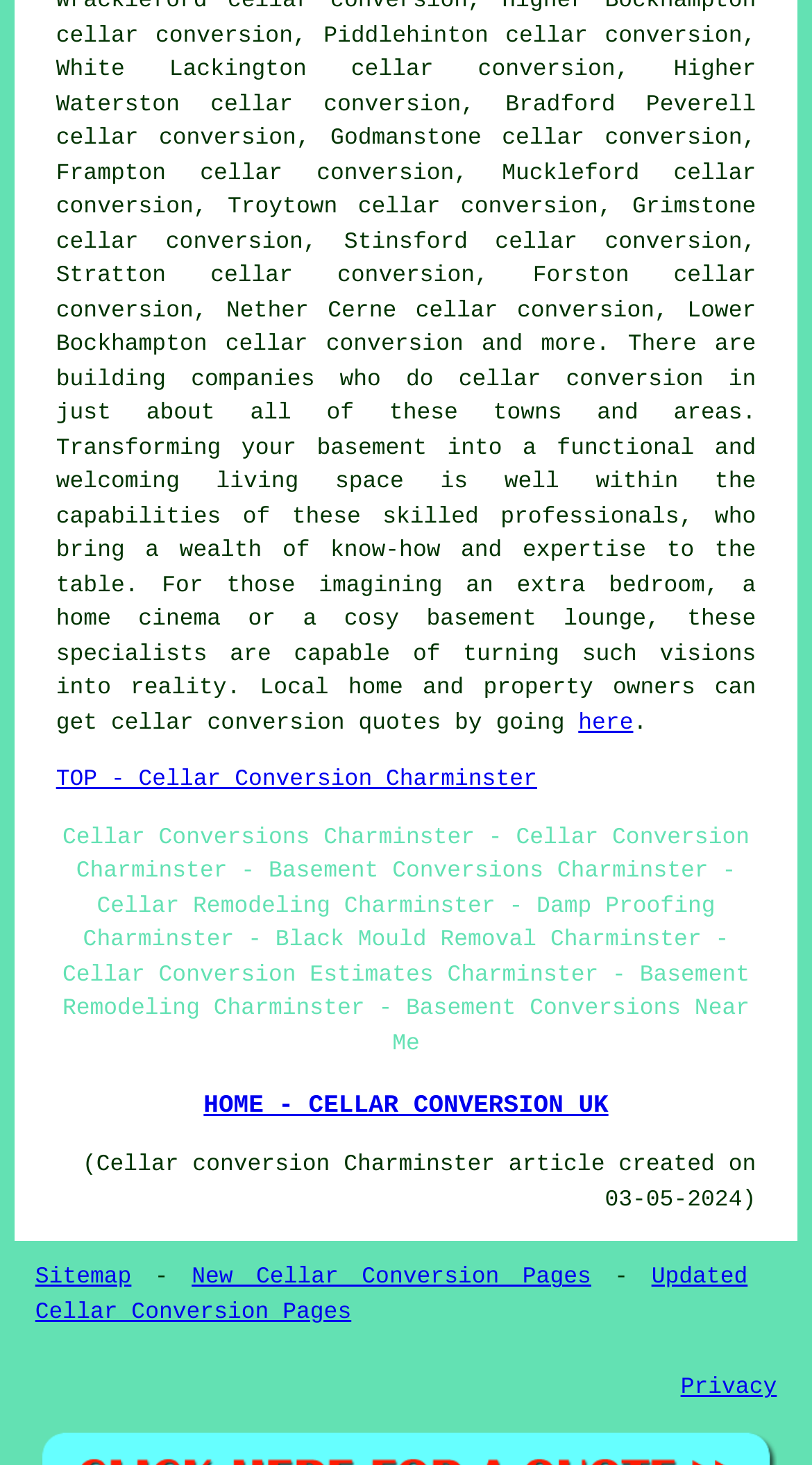Provide a brief response to the question using a single word or phrase: 
What is the main service offered?

Cellar conversion